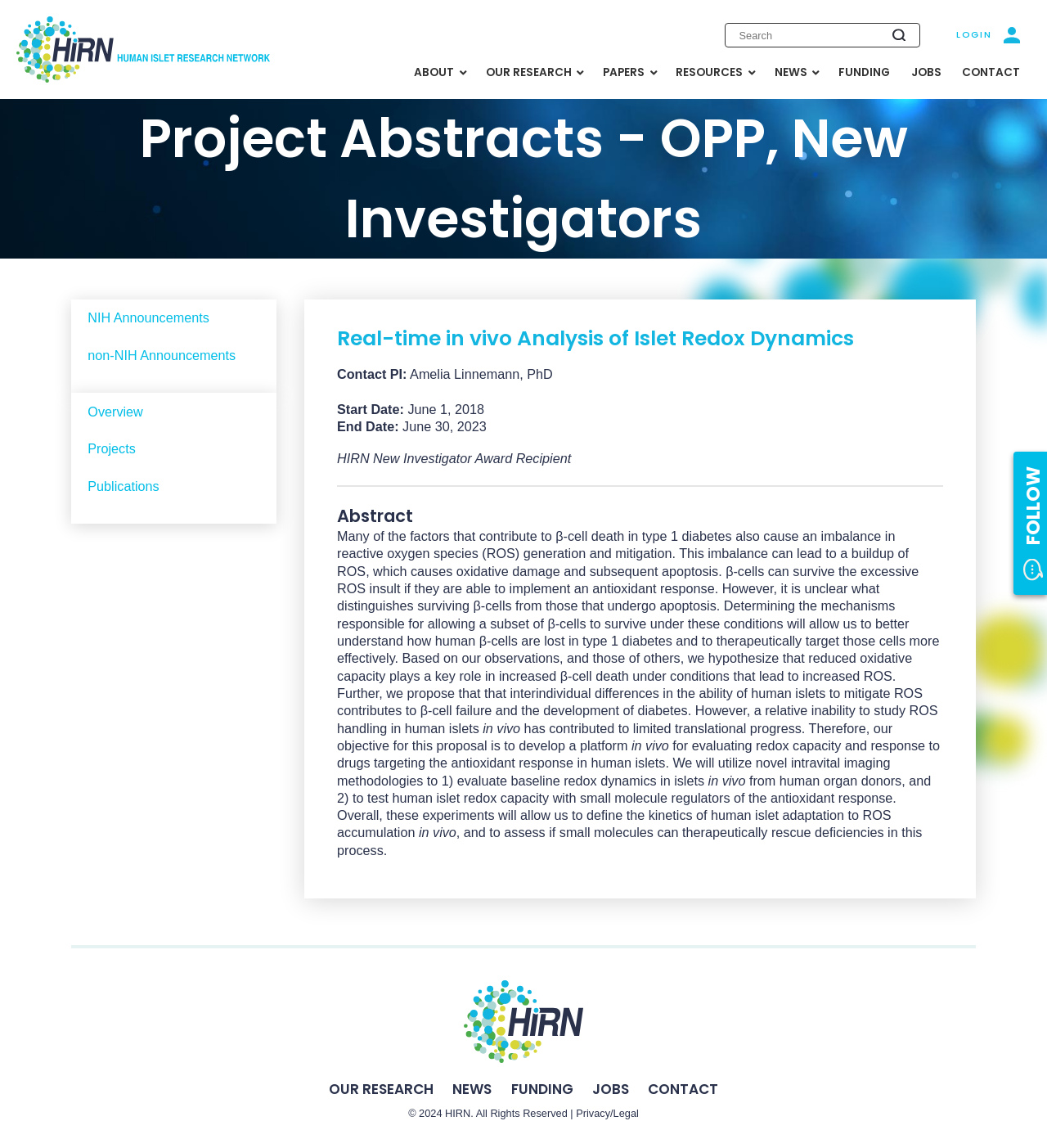What is the start date of the project?
We need a detailed and meticulous answer to the question.

The start date of the project is June 1, 2018, as indicated by the StaticText elements with the text 'Start Date:' and 'June 1, 2018'.